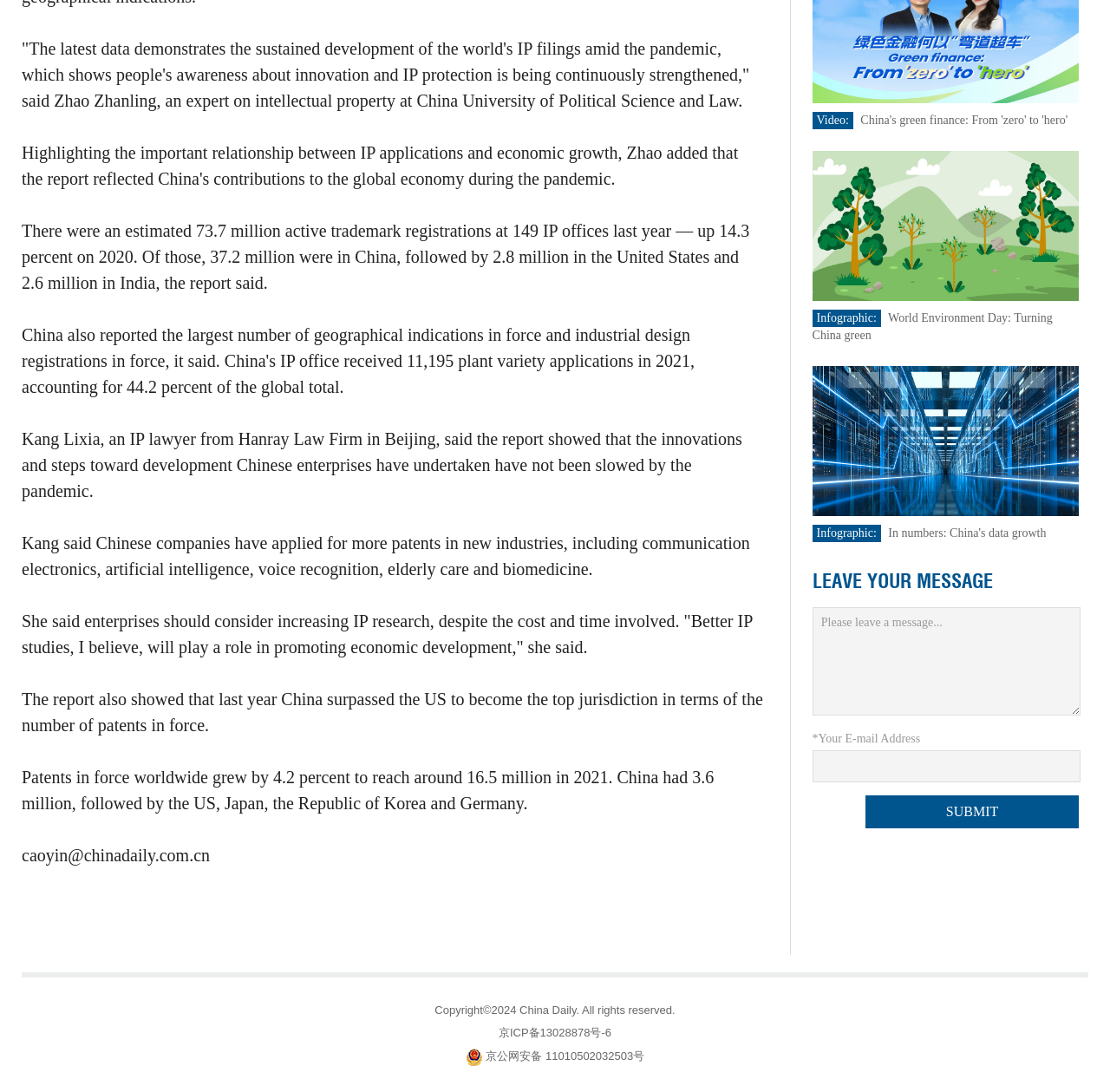Provide the bounding box coordinates for the specified HTML element described in this description: "京ICP备13028878号-6". The coordinates should be four float numbers ranging from 0 to 1, in the format [left, top, right, bottom].

[0.449, 0.94, 0.551, 0.952]